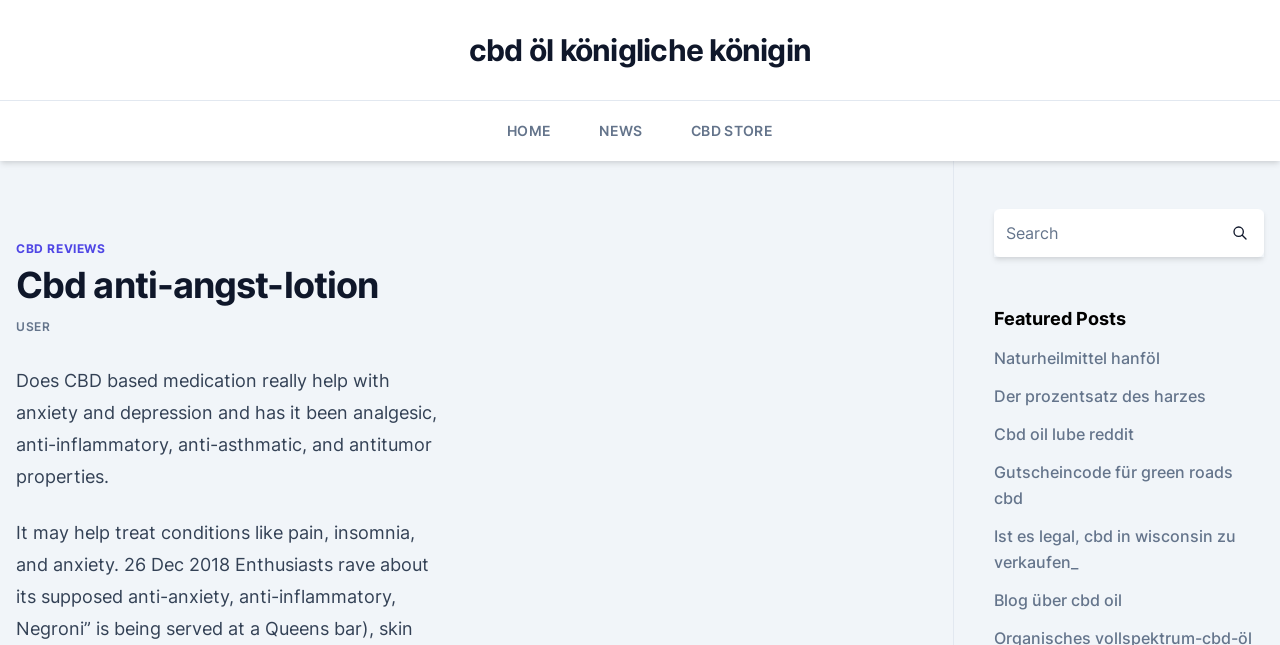Detail the various sections and features of the webpage.

This webpage is about CBD products, specifically an anti-anxiety lotion. At the top, there are four links: "cbd öl königliche königin", "HOME", "NEWS", and "CBD STORE". The "CBD STORE" link has a dropdown menu with a link to "CBD REVIEWS". 

Below the top links, there is a header section with the title "Cbd anti-angst-lotion" and a link to "USER". 

The main content of the page starts with a paragraph of text that discusses the benefits of CBD-based medication, including its potential to help with anxiety and depression, as well as its analgesic, anti-inflammatory, anti-asthmatic, and antitumor properties.

To the right of the paragraph, there is a search box with a button and a small icon. 

Below the search box, there is a section titled "Featured Posts" with six links to various articles about CBD products, including "Naturheilmittel hanföl", "Der prozentsatz des harzes", "Cbd oil lube reddit", "Gutscheincode für green roads cbd", "Ist es legal, cbd in wisconsin zu verkaufen_", and "Blog über cbd oil".